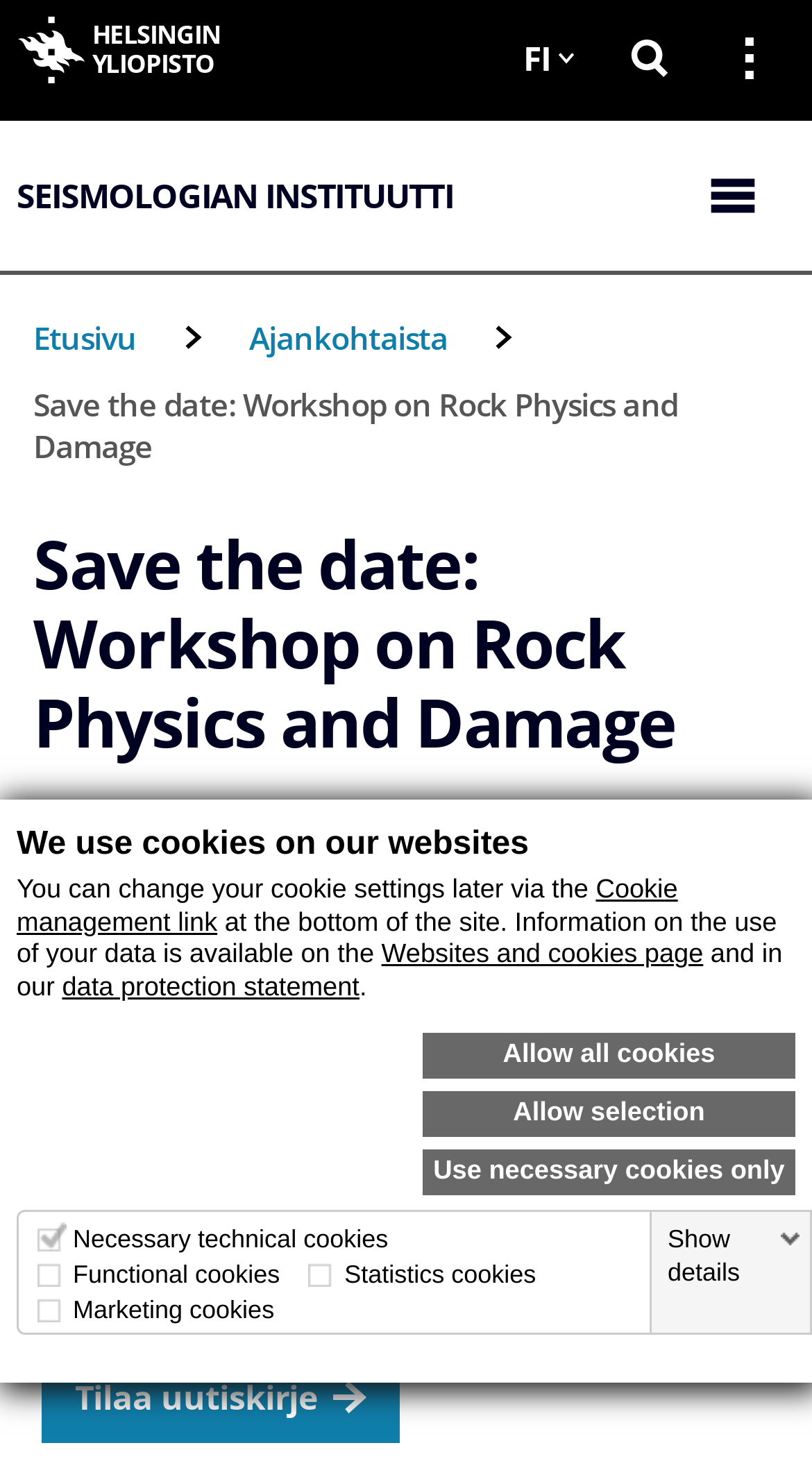Locate the bounding box of the UI element described by: "Ajankohtaista" in the given webpage screenshot.

[0.306, 0.217, 0.551, 0.245]